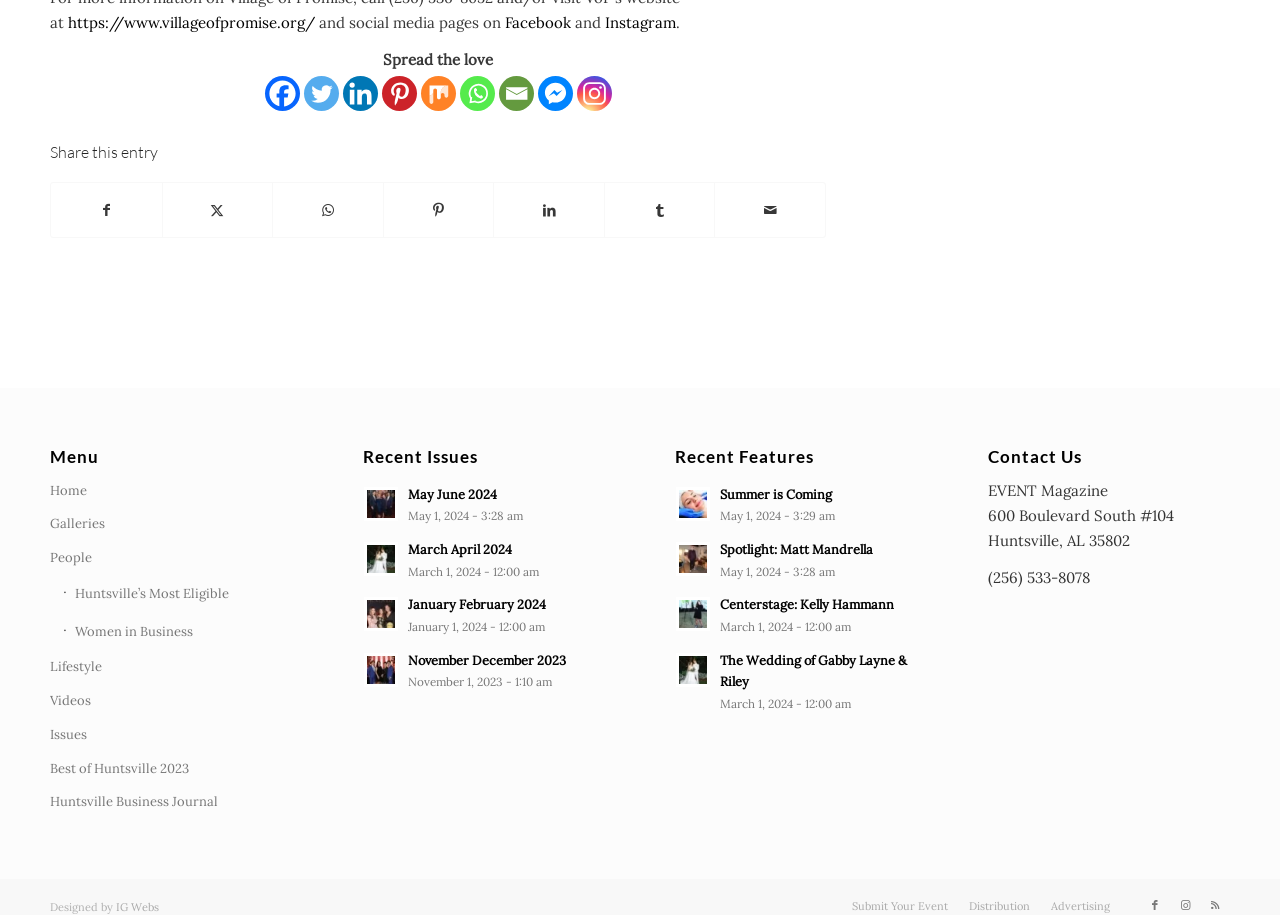Locate the bounding box coordinates of the area that needs to be clicked to fulfill the following instruction: "Search for a topic". The coordinates should be in the format of four float numbers between 0 and 1, namely [left, top, right, bottom].

None